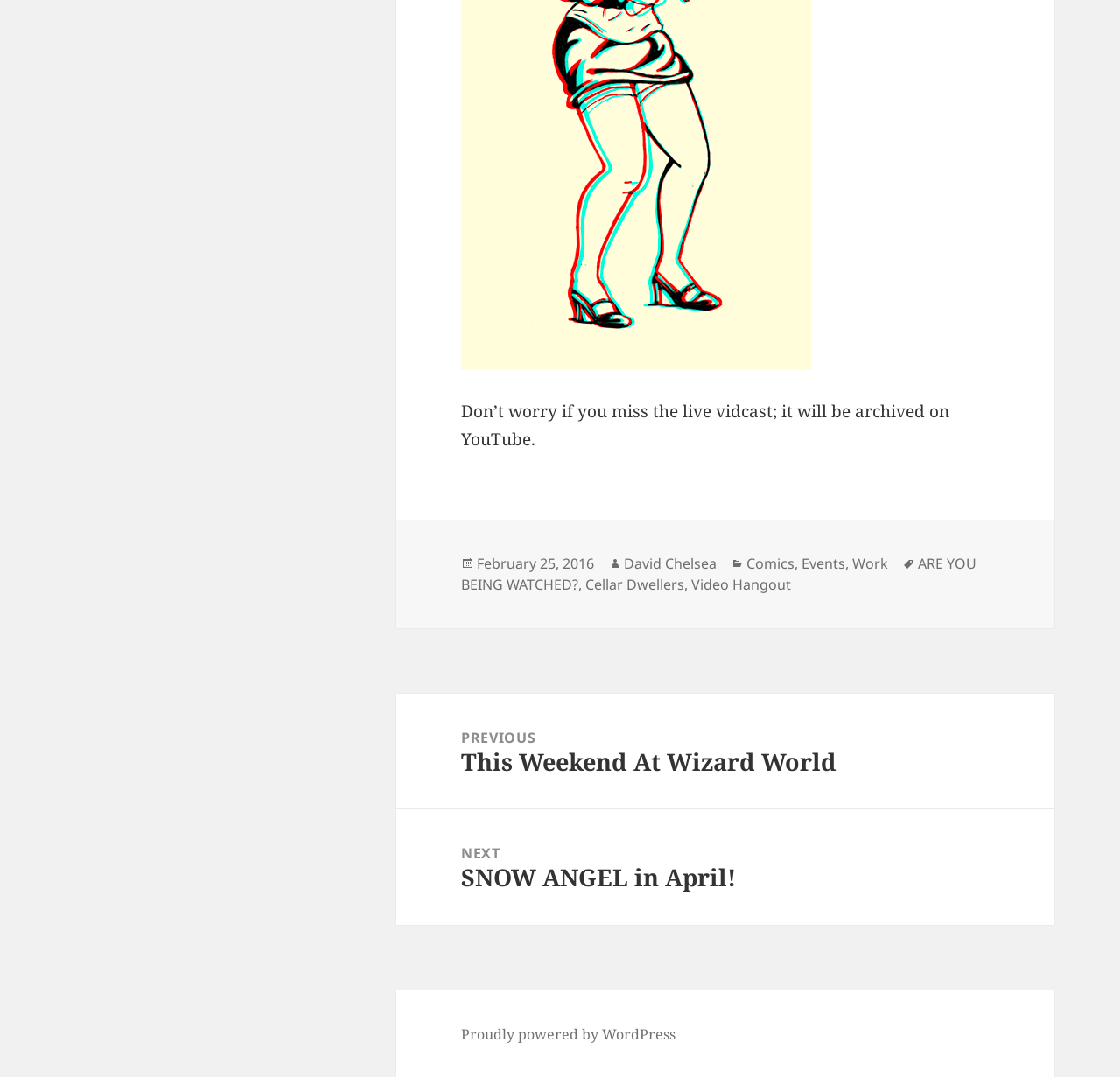From the image, can you give a detailed response to the question below:
What platform powers this website?

I found the platform that powers this website by looking at the footer section of the webpage, where it says 'Proudly powered by WordPress'.